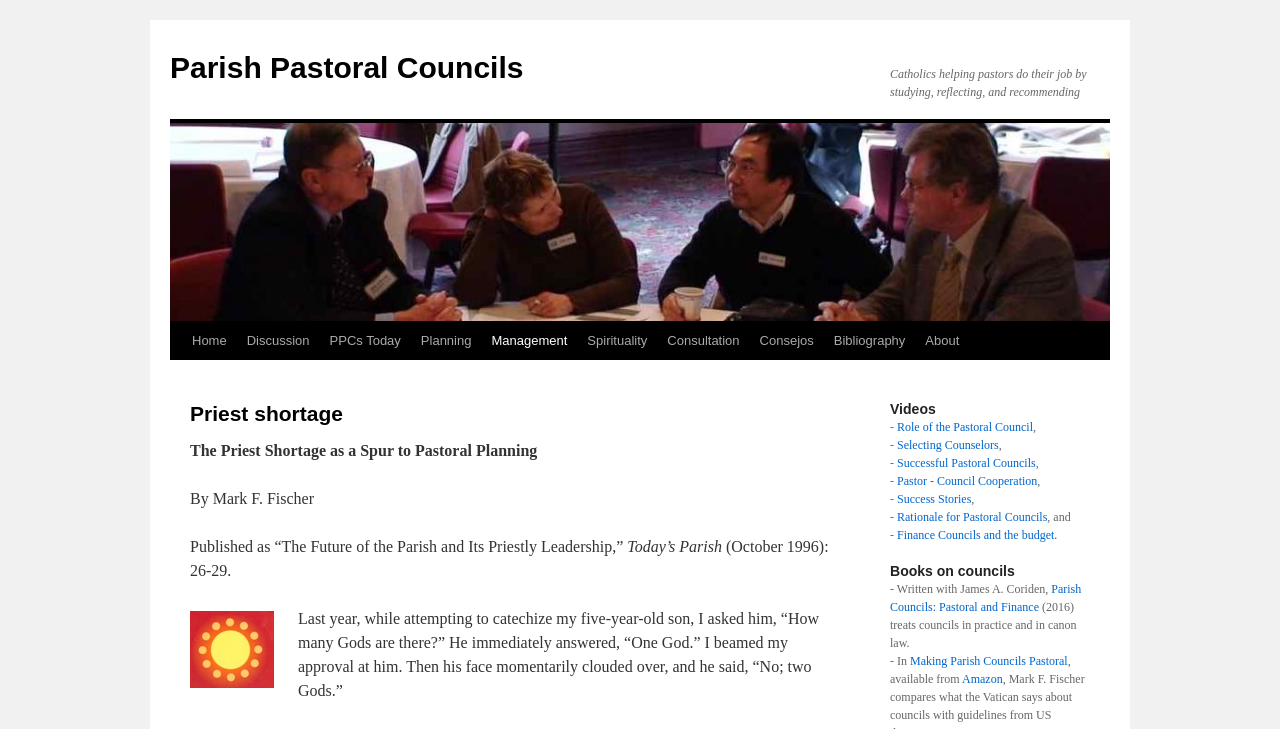What is the title of the article?
Using the details from the image, give an elaborate explanation to answer the question.

I found the title of the article by looking at the static text element with the description 'The Priest Shortage as a Spur to Pastoral Planning' which is located at the top of the webpage.